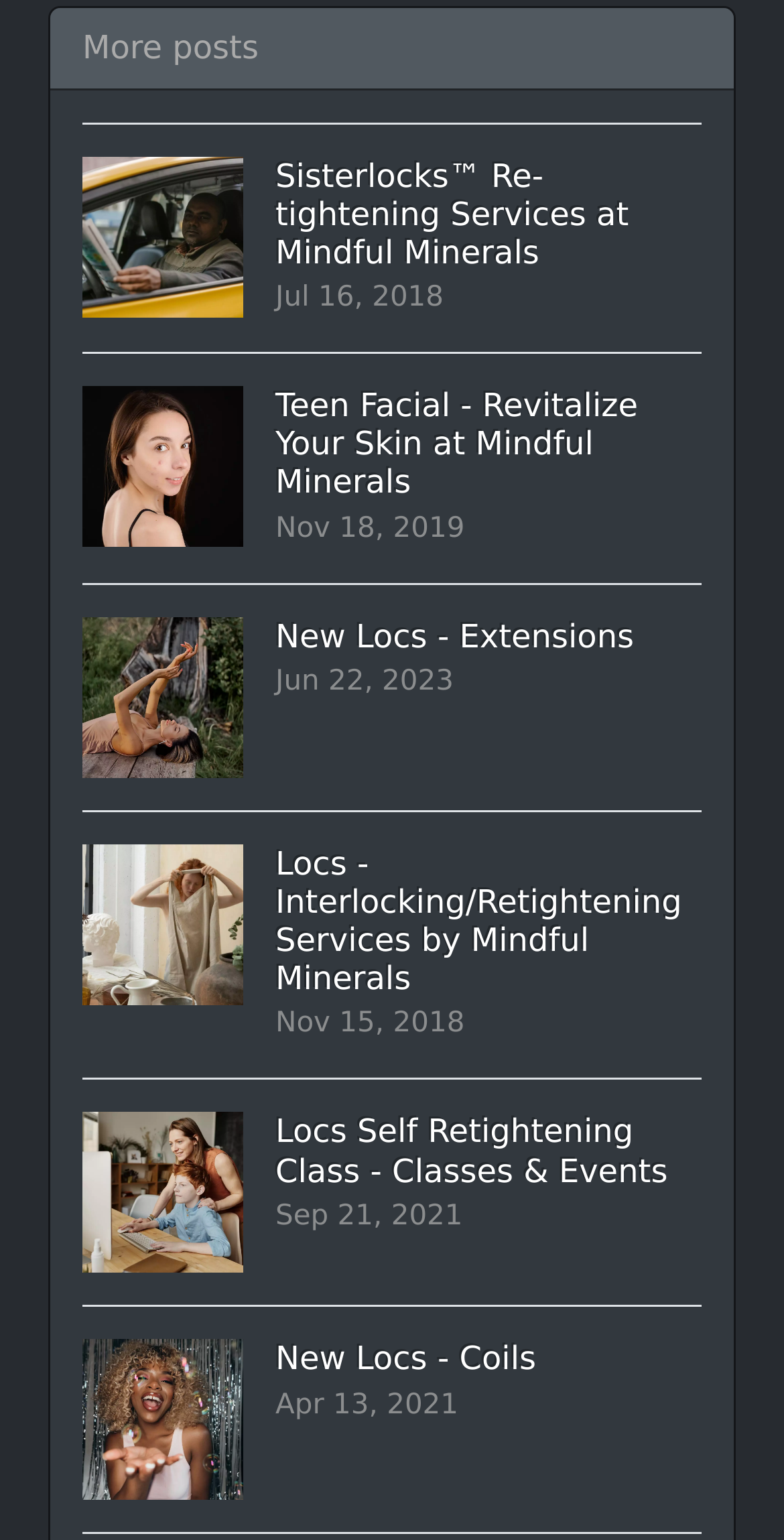Answer the question with a single word or phrase: 
What is the topic of the first link?

Sisterlocks Re-tightening Services